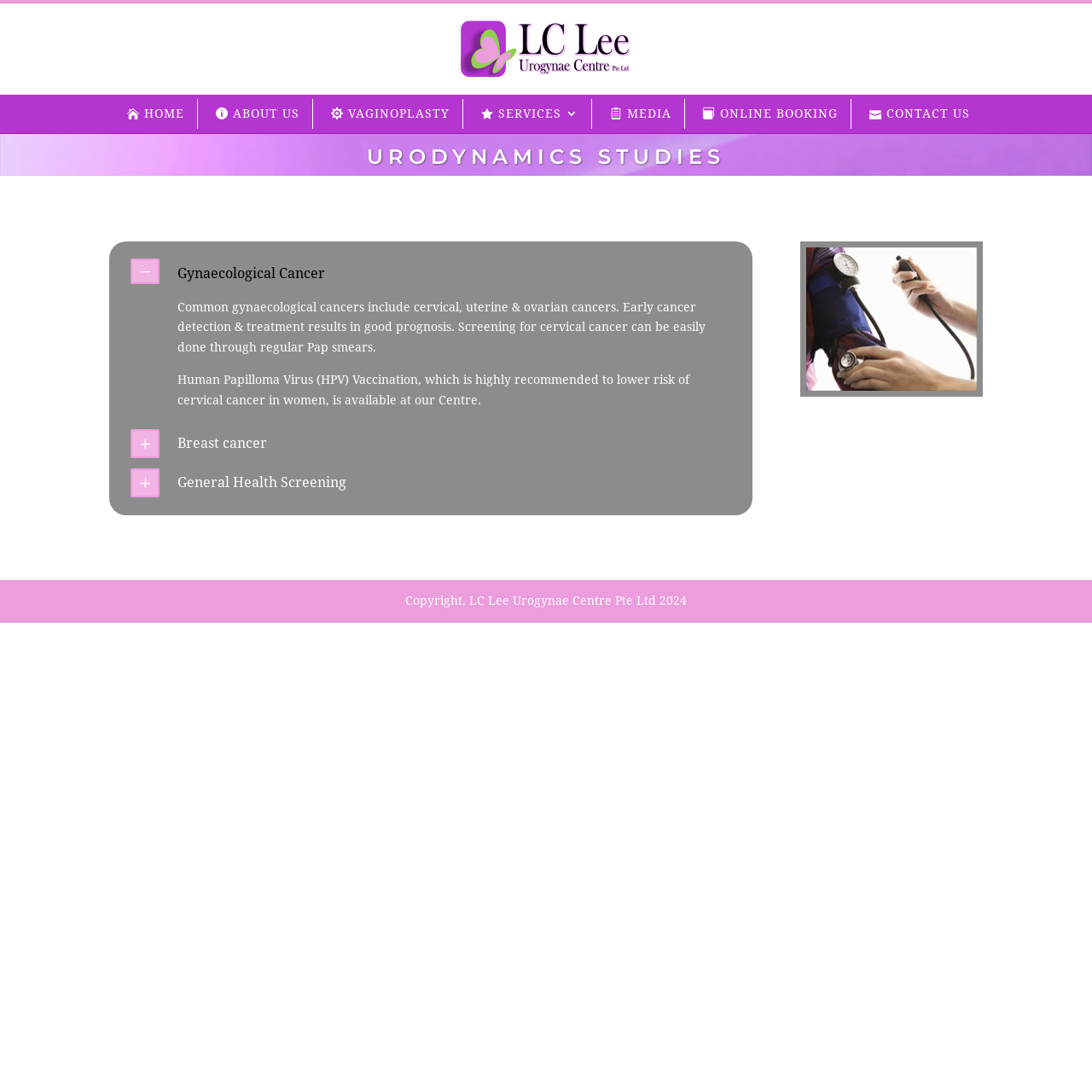Specify the bounding box coordinates of the element's region that should be clicked to achieve the following instruction: "View URODYNAMICS STUDIES". The bounding box coordinates consist of four float numbers between 0 and 1, in the format [left, top, right, bottom].

[0.1, 0.123, 0.9, 0.161]